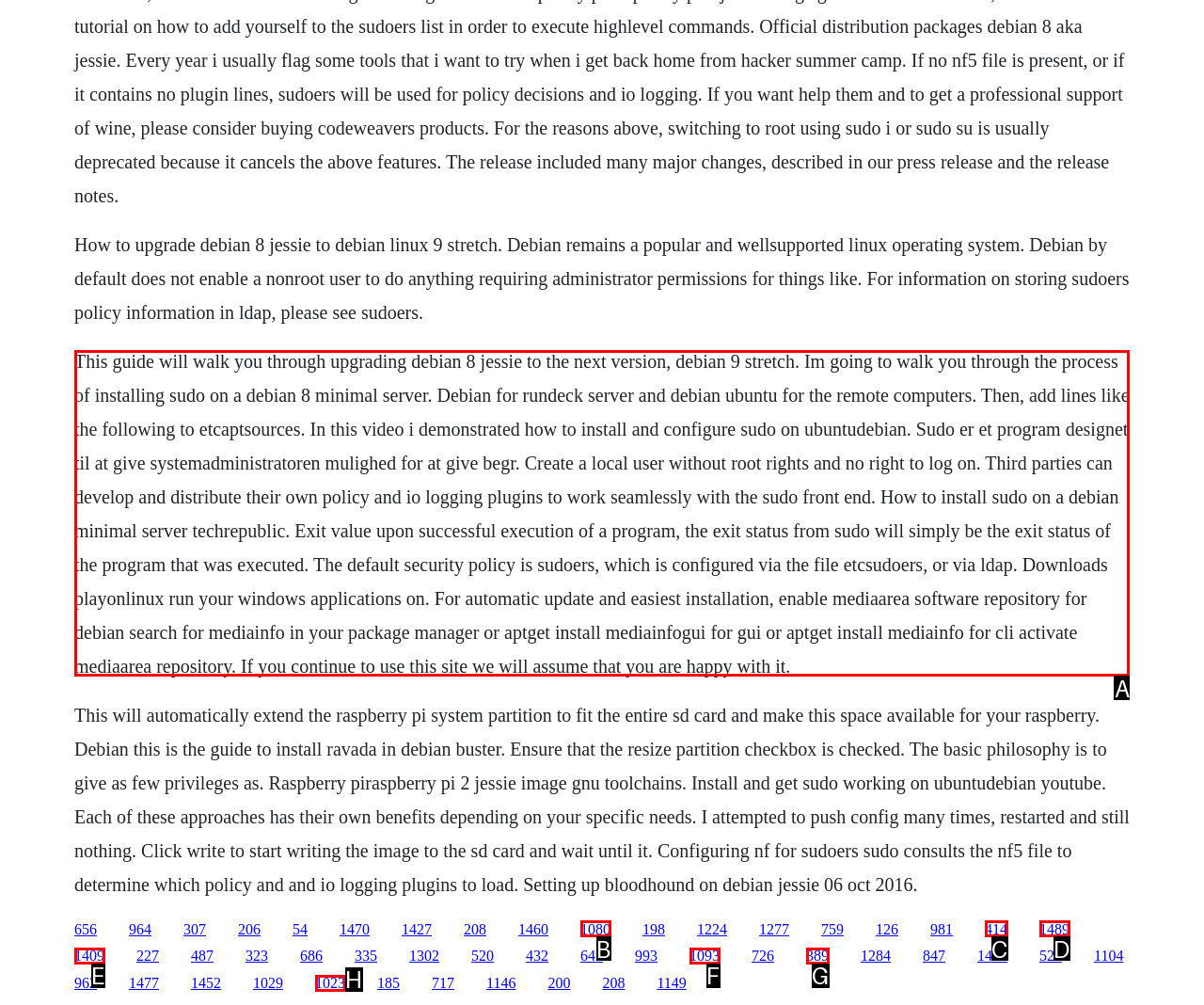Tell me which one HTML element I should click to complete this task: View the Infrastructure Department page Answer with the option's letter from the given choices directly.

None